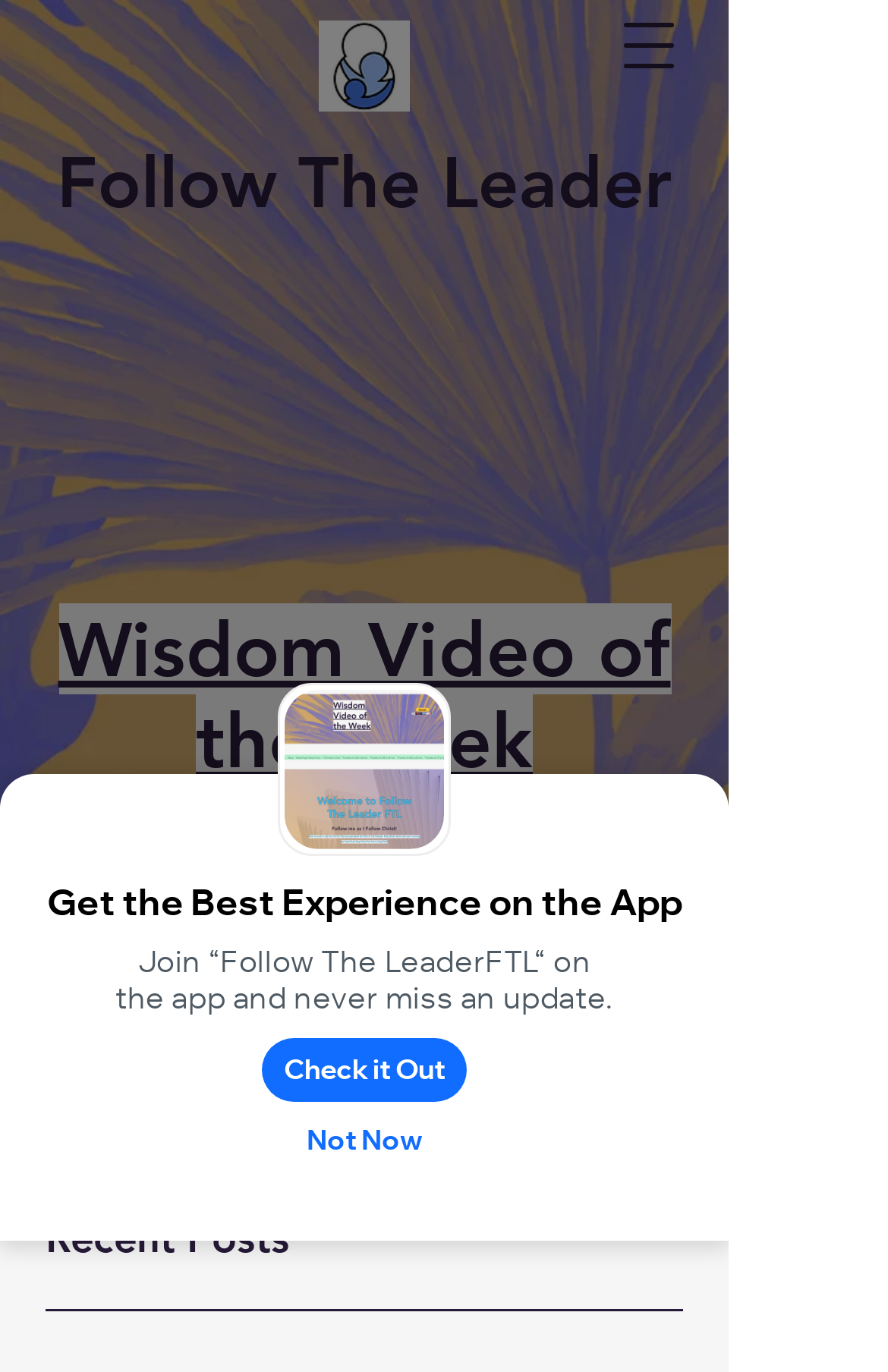Please determine the bounding box coordinates for the UI element described here. Use the format (top-left x, top-left y, bottom-right x, bottom-right y) with values bounded between 0 and 1: Facebook

None